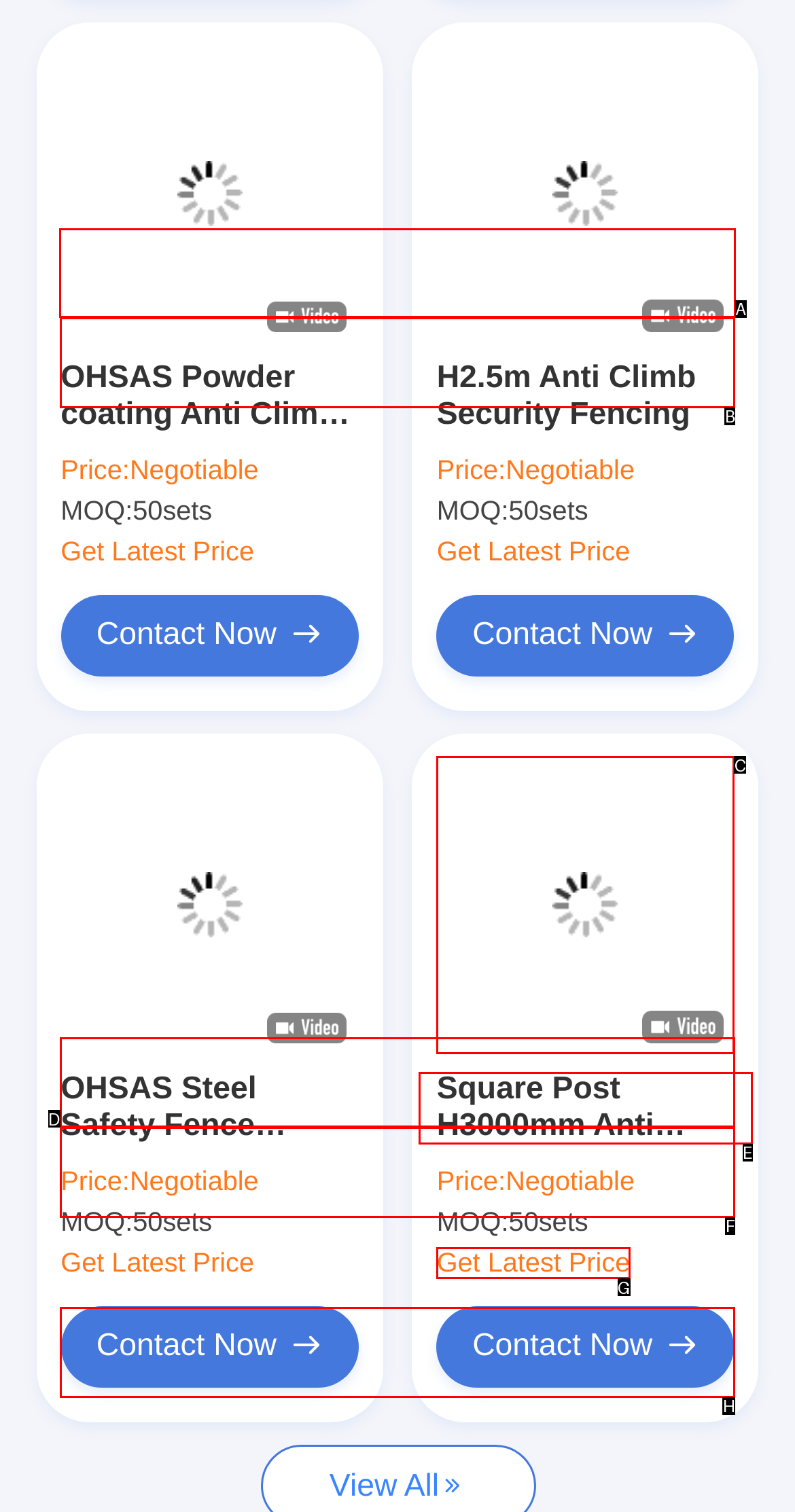Select the appropriate bounding box to fulfill the task: Click on the 'Home' link Respond with the corresponding letter from the choices provided.

A